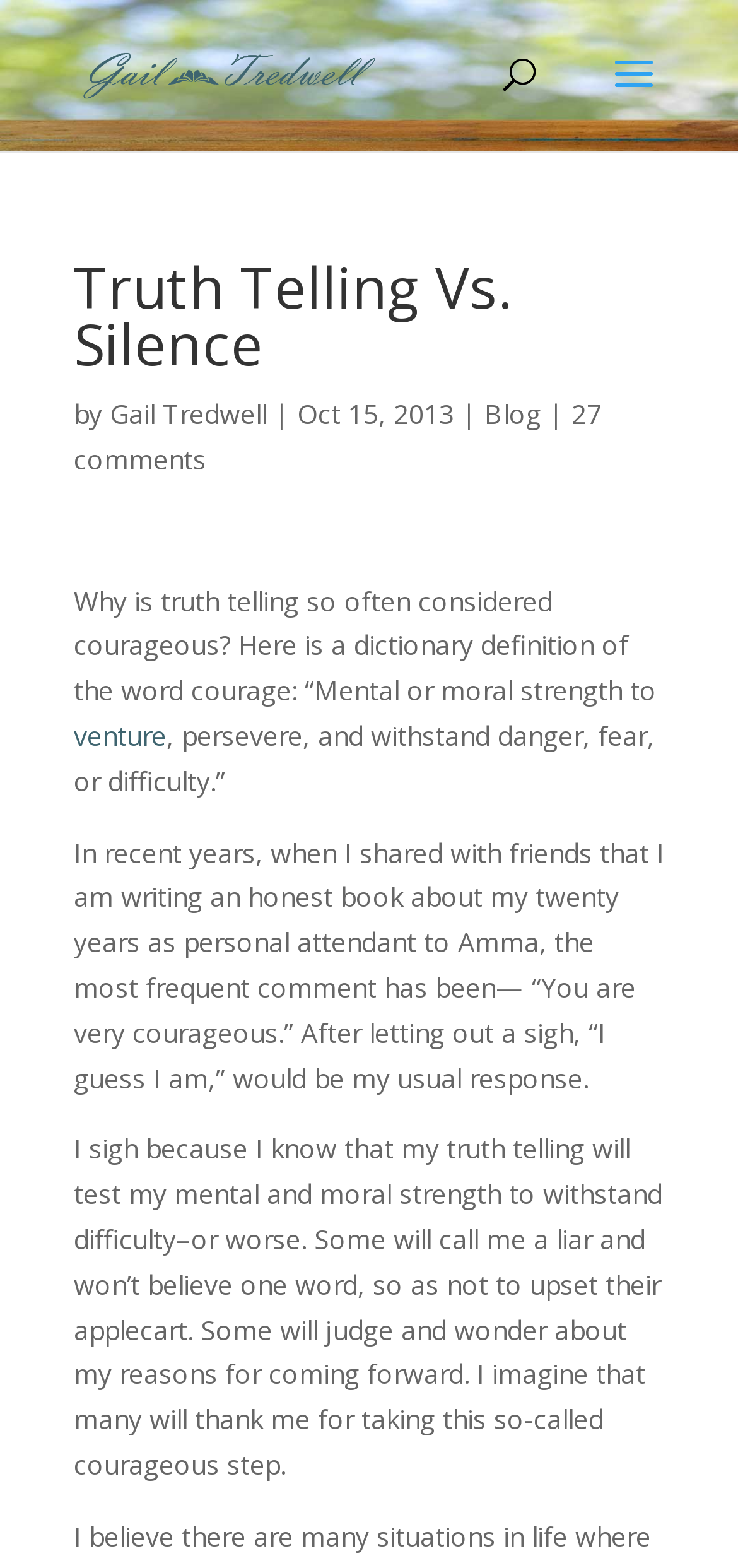What is the definition of courage?
Analyze the screenshot and provide a detailed answer to the question.

The definition of courage is mentioned in the text as '“Mental or moral strength to venture, persevere, and withstand danger, fear, or difficulty.”' which is a dictionary definition.